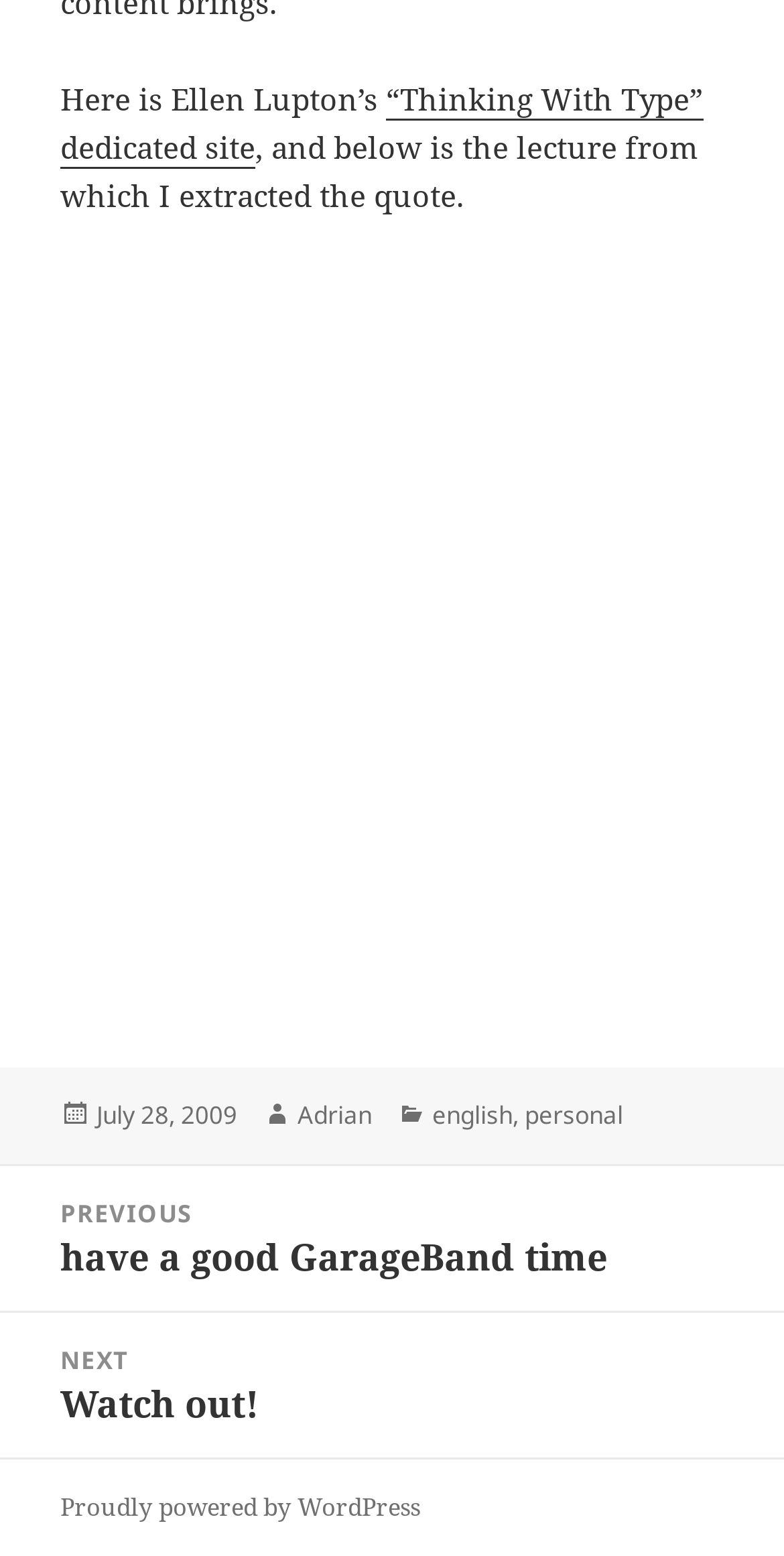What is the category of the post?
Based on the image, provide your answer in one word or phrase.

english, personal